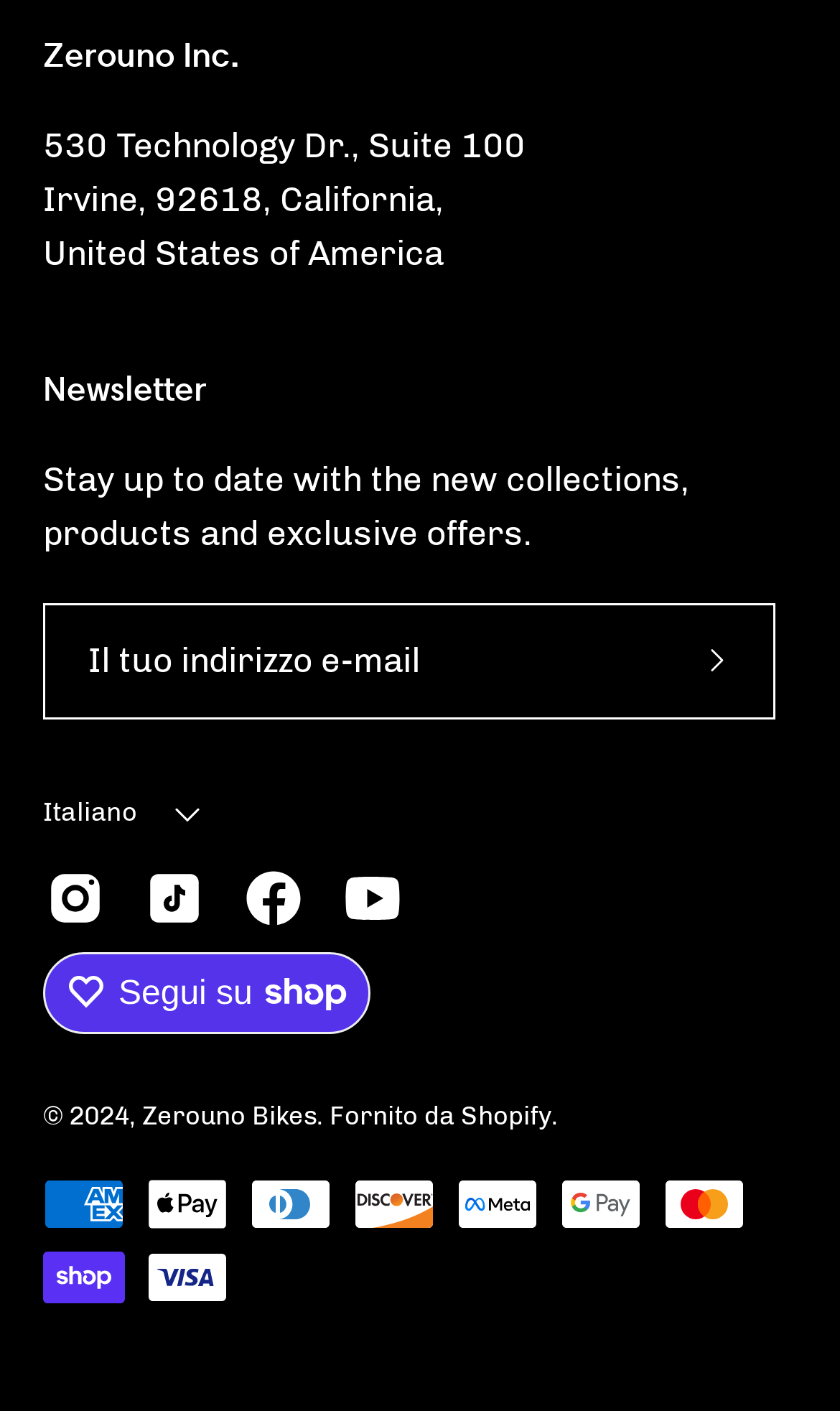Please determine the bounding box coordinates of the element's region to click in order to carry out the following instruction: "View Zerouno Bikes on Instagram". The coordinates should be four float numbers between 0 and 1, i.e., [left, top, right, bottom].

[0.051, 0.613, 0.128, 0.659]